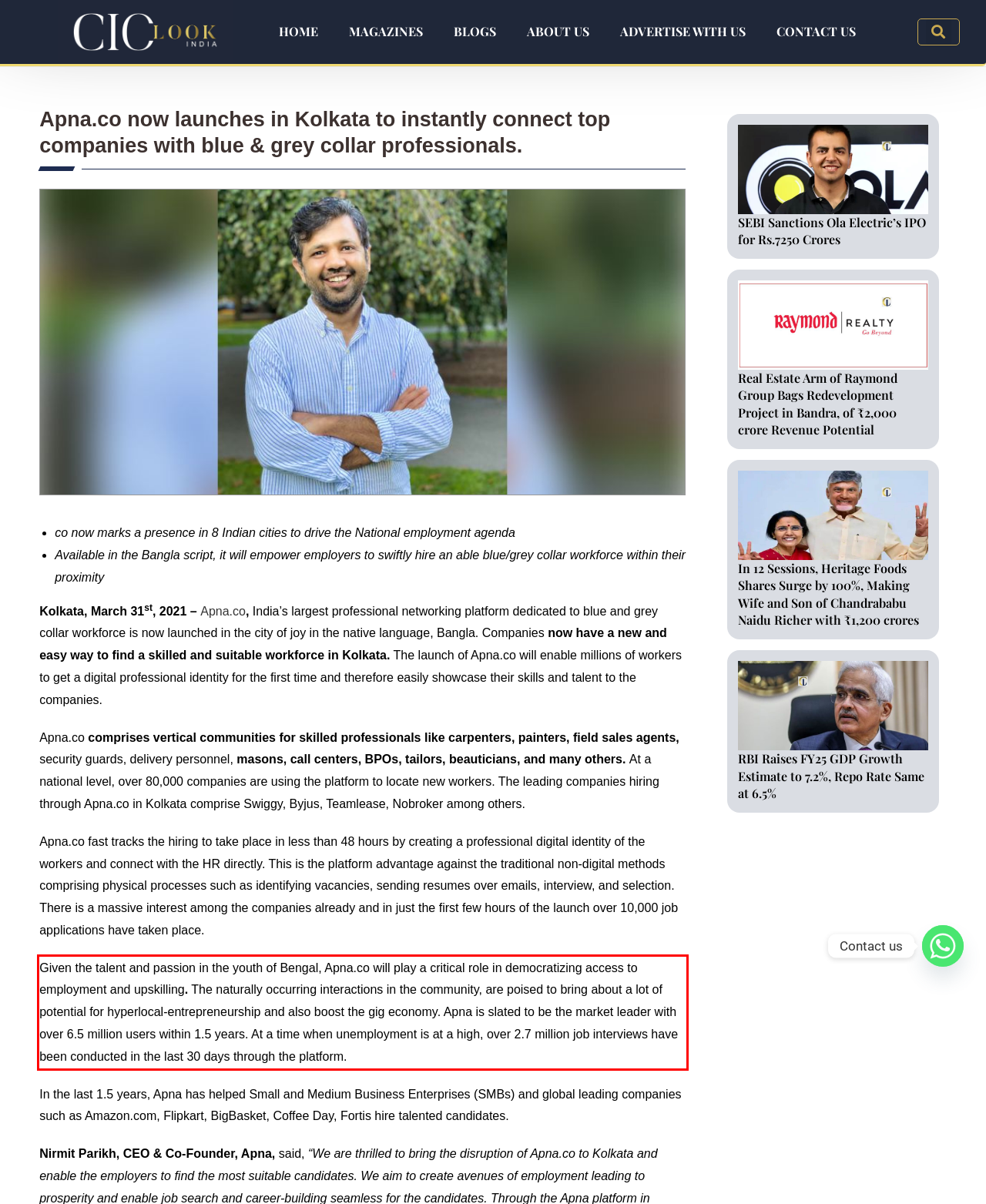Within the screenshot of a webpage, identify the red bounding box and perform OCR to capture the text content it contains.

Given the talent and passion in the youth of Bengal, Apna.co will play a critical role in democratizing access to employment and upskilling. The naturally occurring interactions in the community, are poised to bring about a lot of potential for hyperlocal-entrepreneurship and also boost the gig economy. Apna is slated to be the market leader with over 6.5 million users within 1.5 years. At a time when unemployment is at a high, over 2.7 million job interviews have been conducted in the last 30 days through the platform.